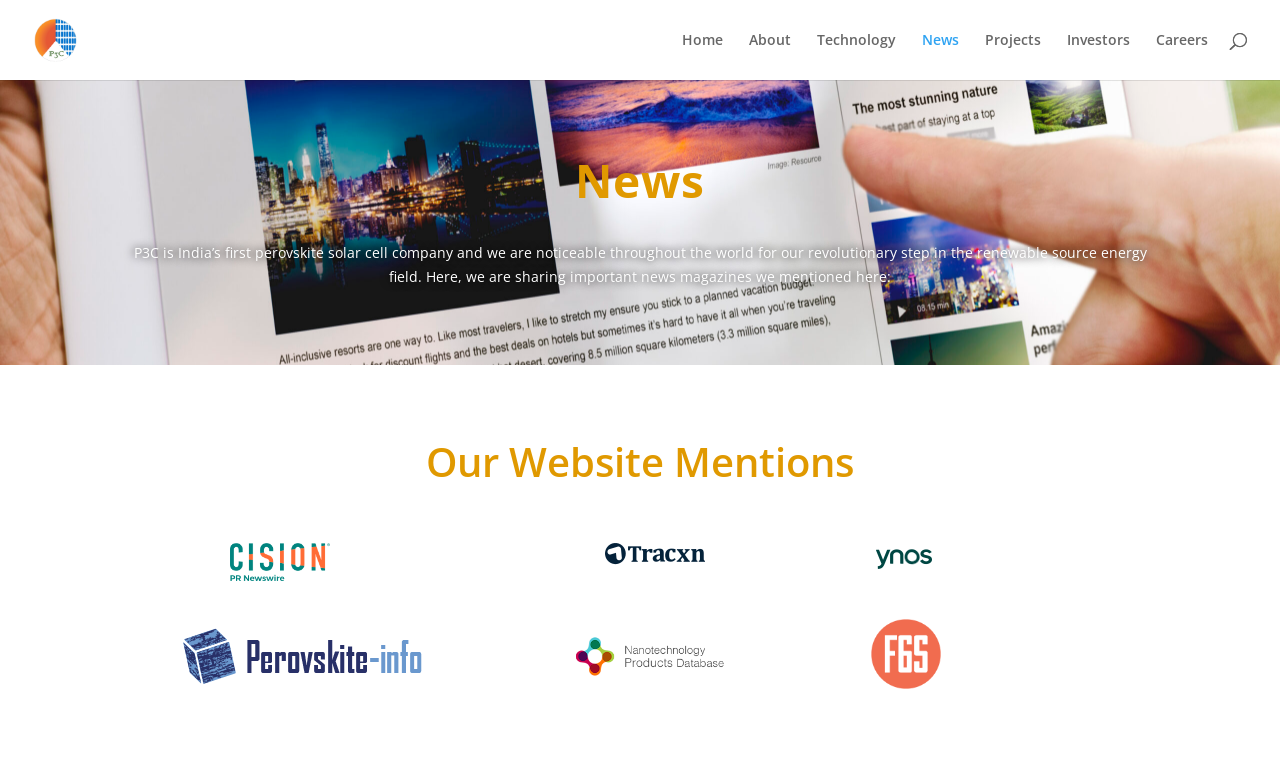Create a full and detailed caption for the entire webpage.

The webpage is about News from P3C Technology and Solutions Pvt Ltd. At the top left, there is a logo of the company, which is an image accompanied by a link to the company's homepage. 

Below the logo, there is a navigation menu with seven links: Home, About, Technology, News, Projects, Investors, and Careers, aligned horizontally from left to right.

The main content of the webpage is divided into two sections. The first section has a heading "News" and a paragraph of text that describes P3C as India's first perovskite solar cell company and its revolutionary step in the renewable source energy field. 

The second section has a heading "Our Website Mentions" and features four news articles or mentions, each represented by an image and a link. These articles are arranged vertically, with the first two on the left and the last two on the right.